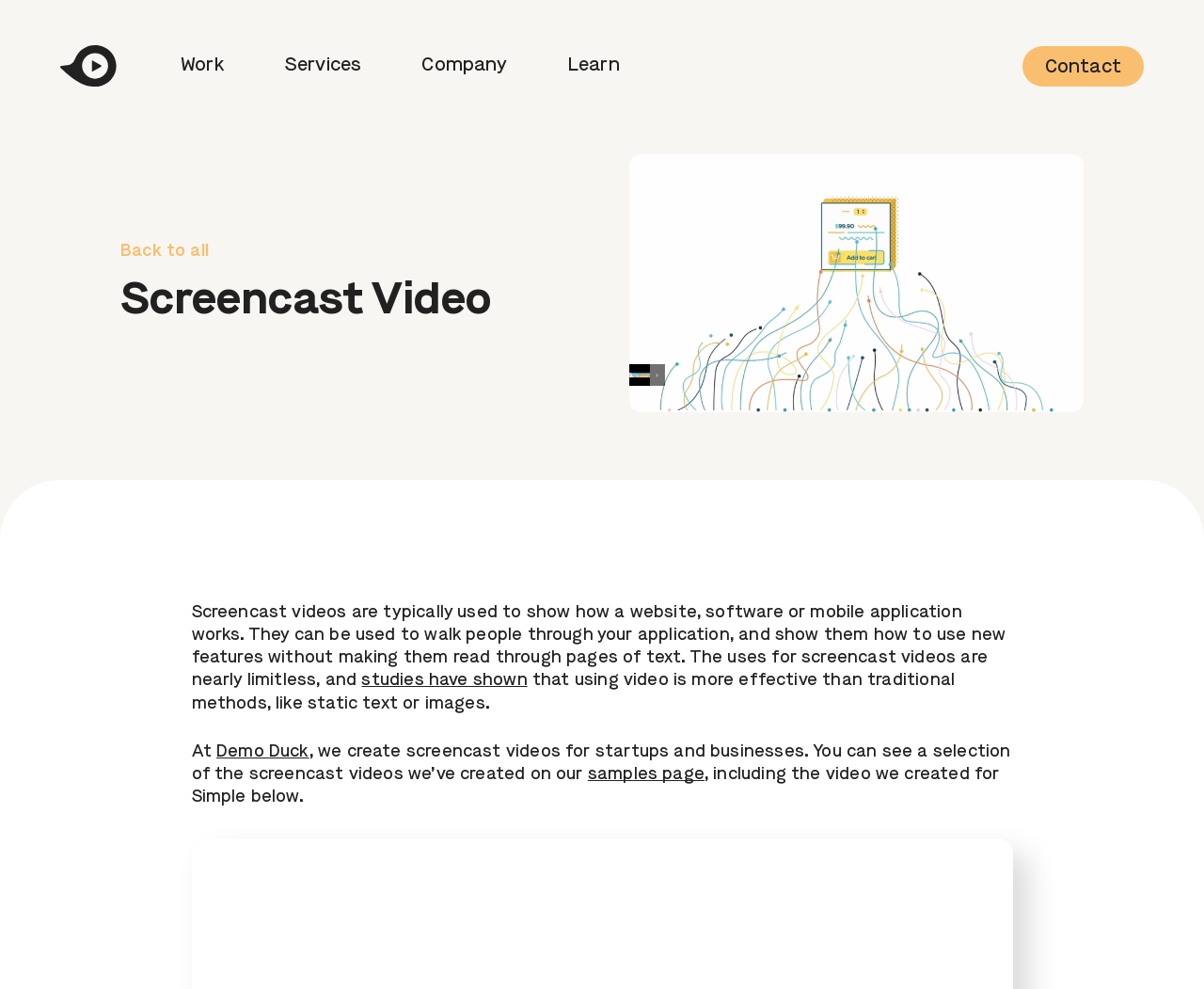Please answer the following question using a single word or phrase: 
What type of video is highlighted on this webpage?

Screencast video